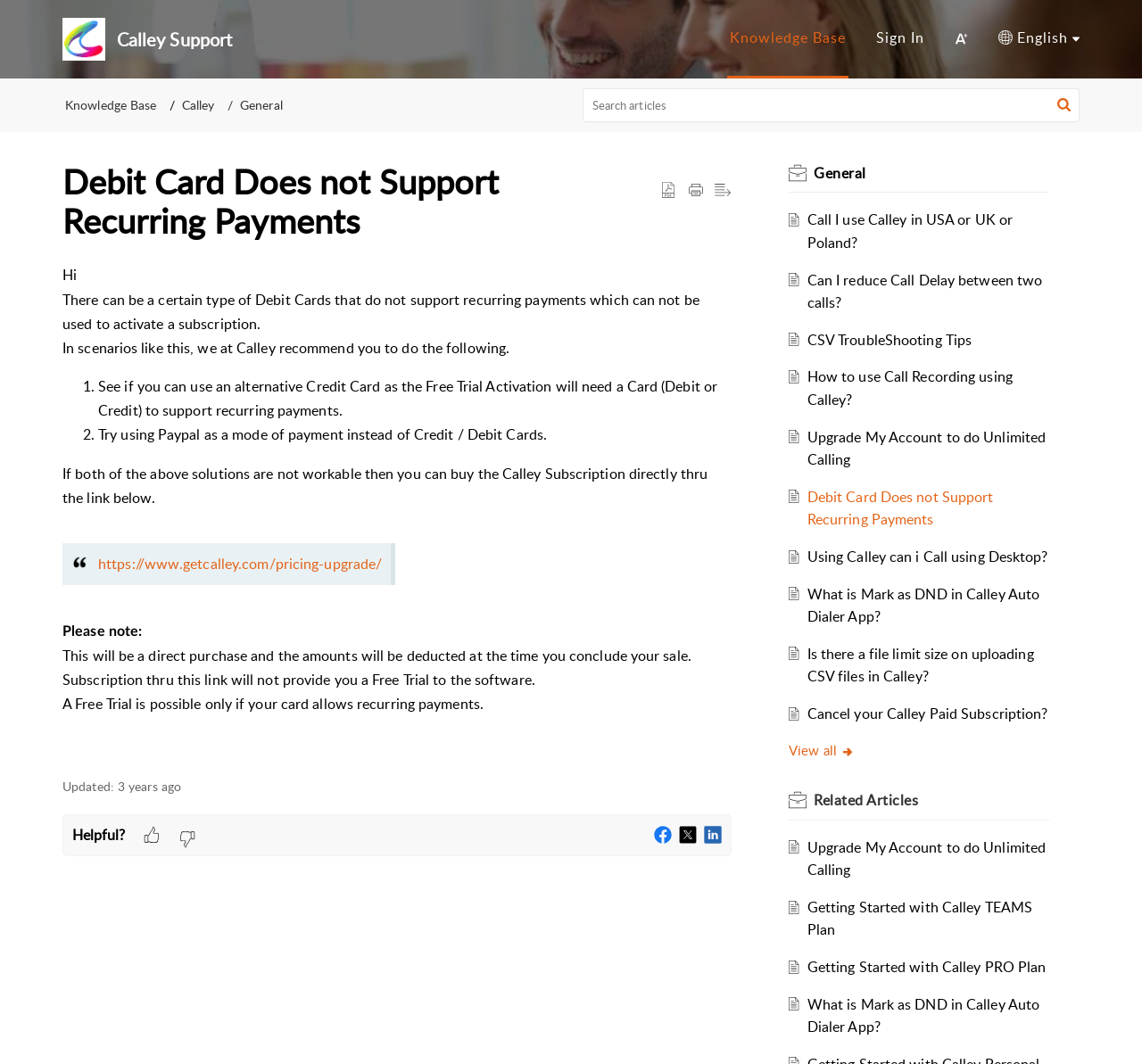Please provide the bounding box coordinate of the region that matches the element description: Knowledge Base. Coordinates should be in the format (top-left x, top-left y, bottom-right x, bottom-right y) and all values should be between 0 and 1.

[0.639, 0.026, 0.741, 0.044]